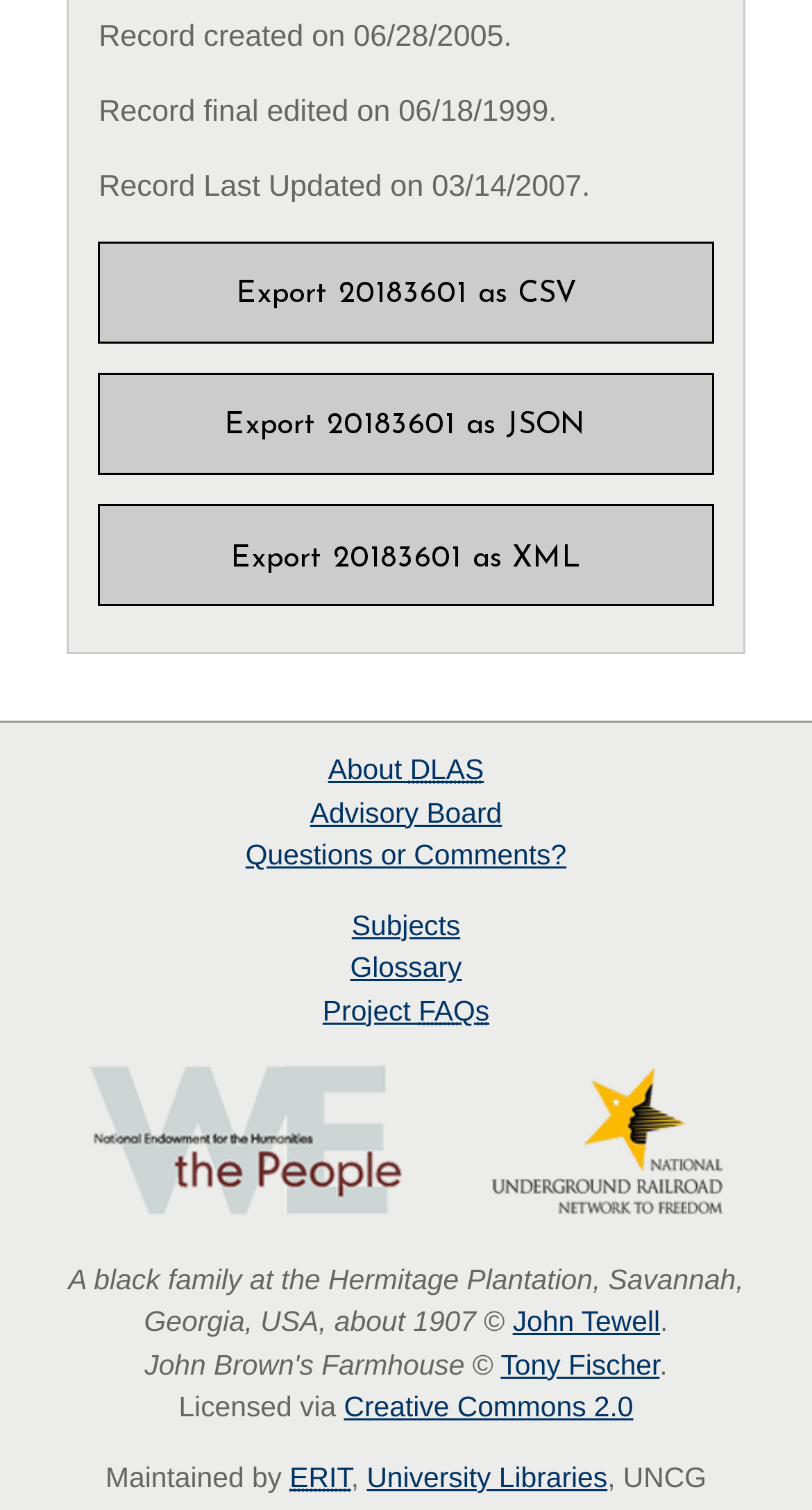Locate the bounding box coordinates of the UI element described by: "Export 20183601 as CSV". The bounding box coordinates should consist of four float numbers between 0 and 1, i.e., [left, top, right, bottom].

[0.122, 0.16, 0.878, 0.227]